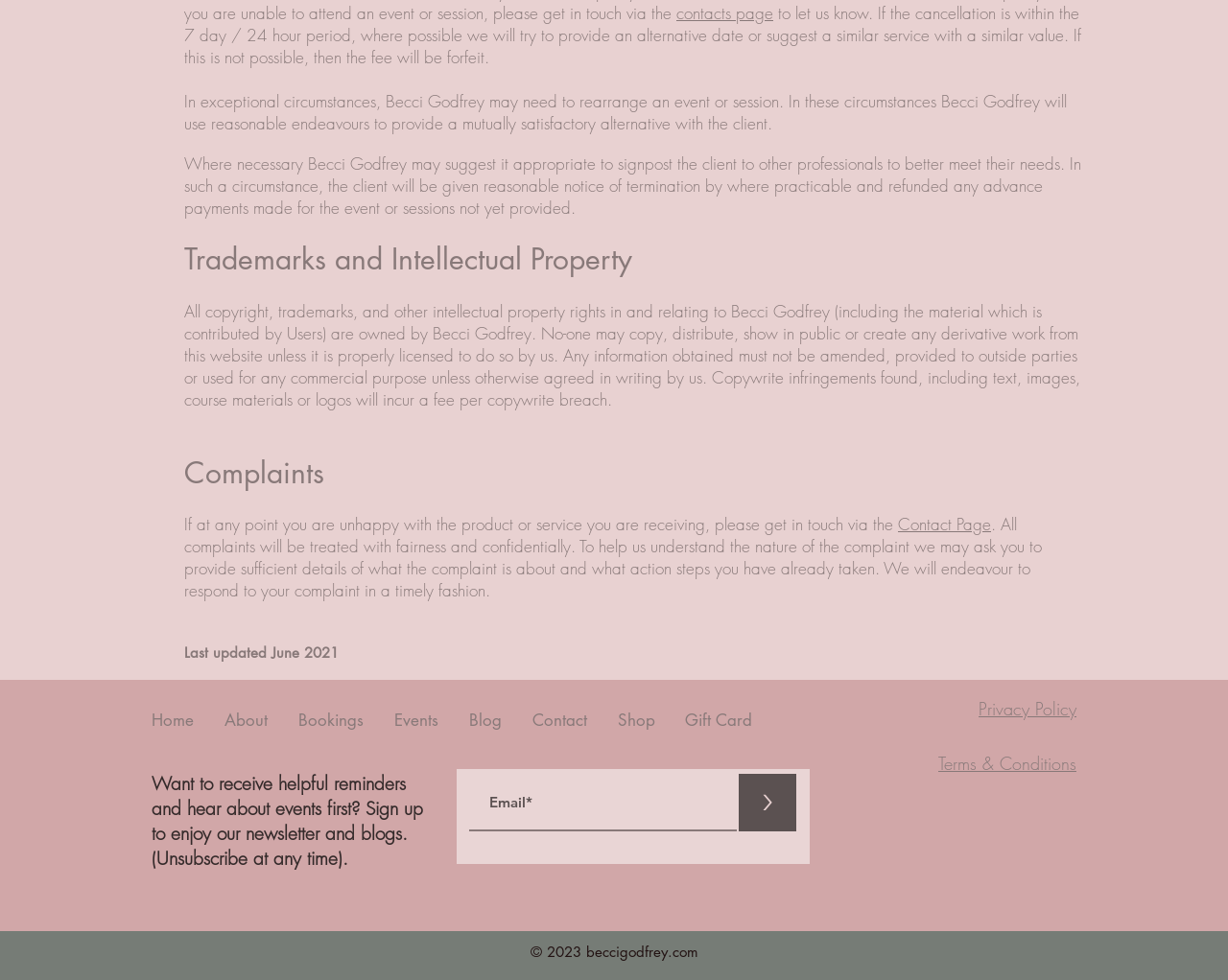Locate the bounding box coordinates of the clickable region to complete the following instruction: "Go to contacts page."

[0.551, 0.002, 0.63, 0.024]